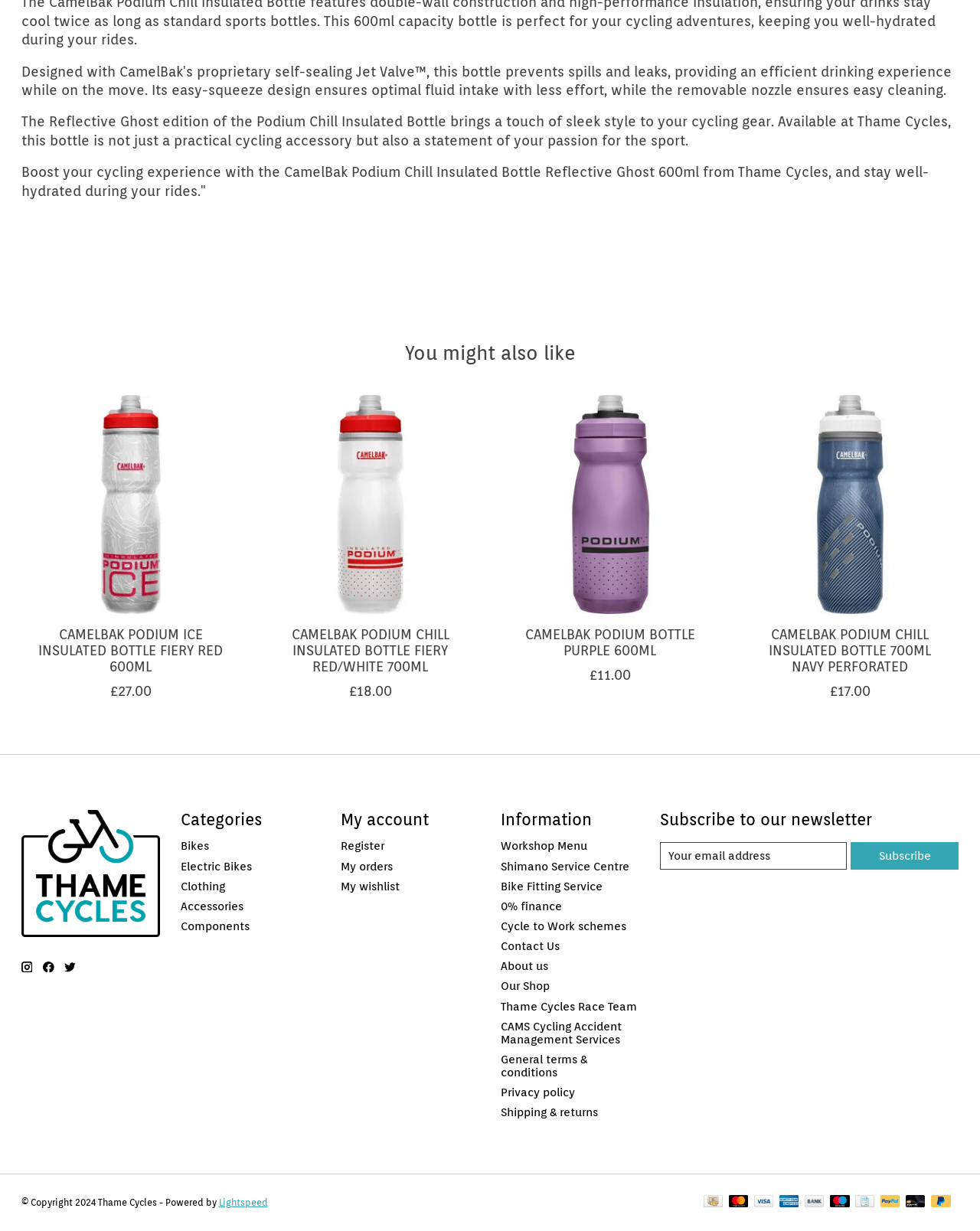Bounding box coordinates are specified in the format (top-left x, top-left y, bottom-right x, bottom-right y). All values are floating point numbers bounded between 0 and 1. Please provide the bounding box coordinate of the region this sentence describes: FoodTech

None